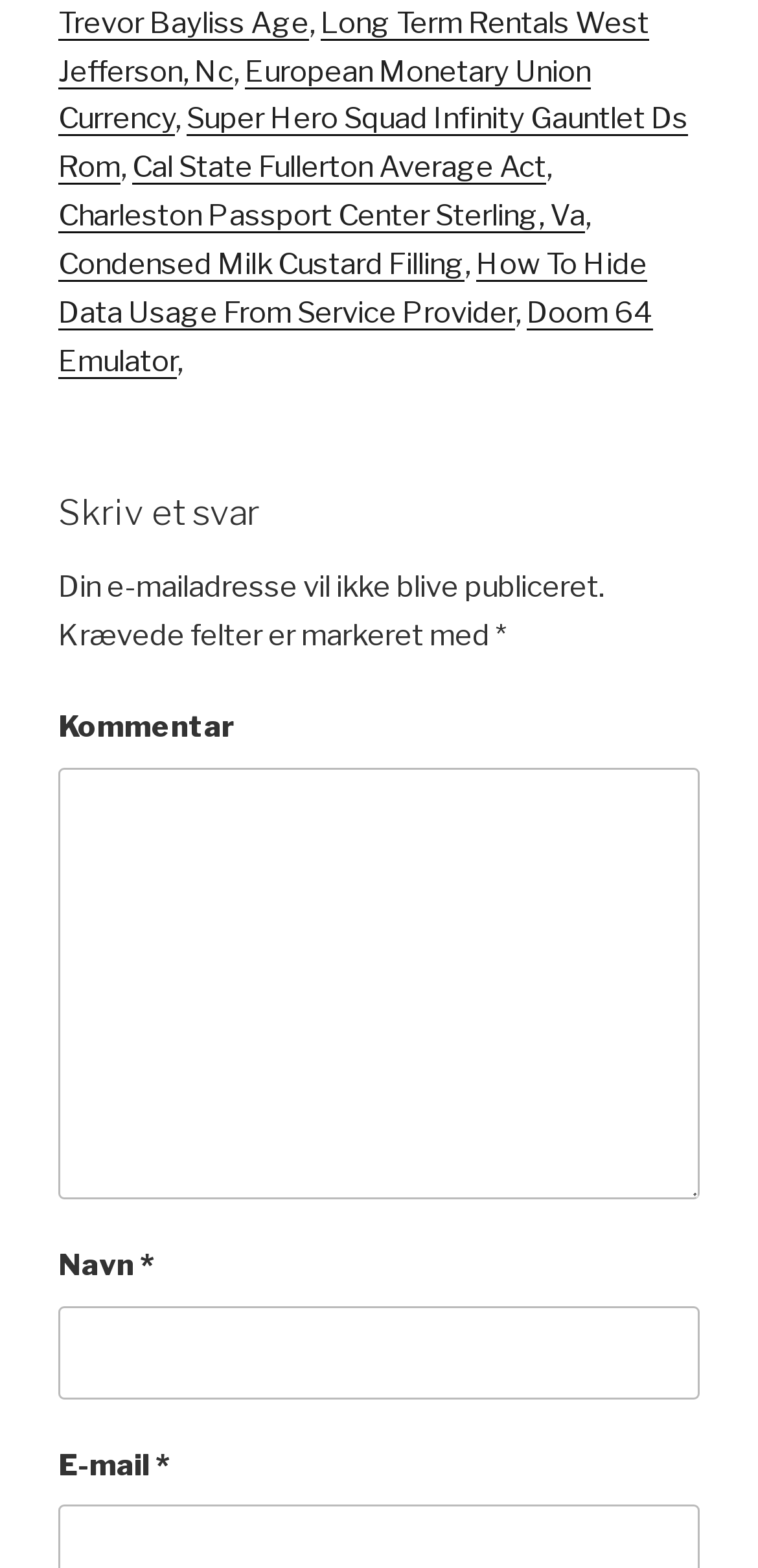What is the purpose of the text field labeled 'Kommentar'?
Based on the screenshot, provide a one-word or short-phrase response.

To enter a comment